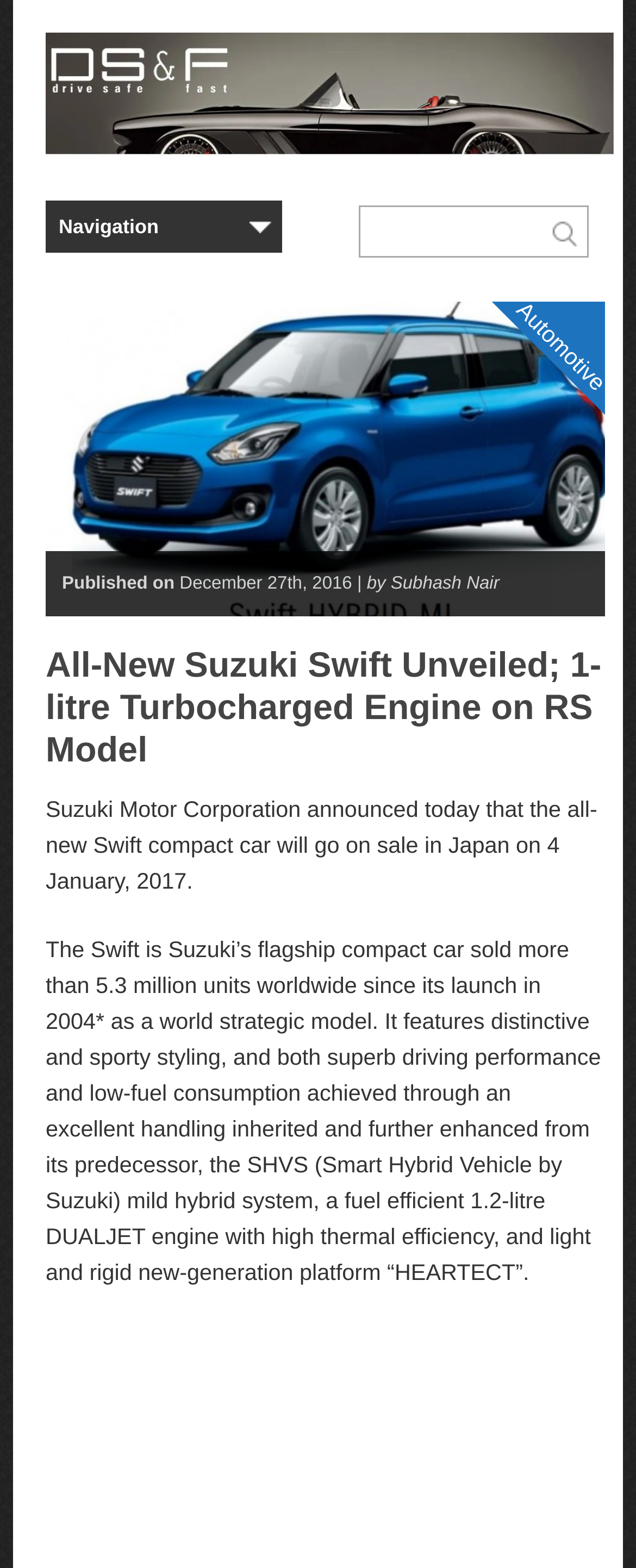Please give a succinct answer using a single word or phrase:
When was the article published?

December 27th, 2016